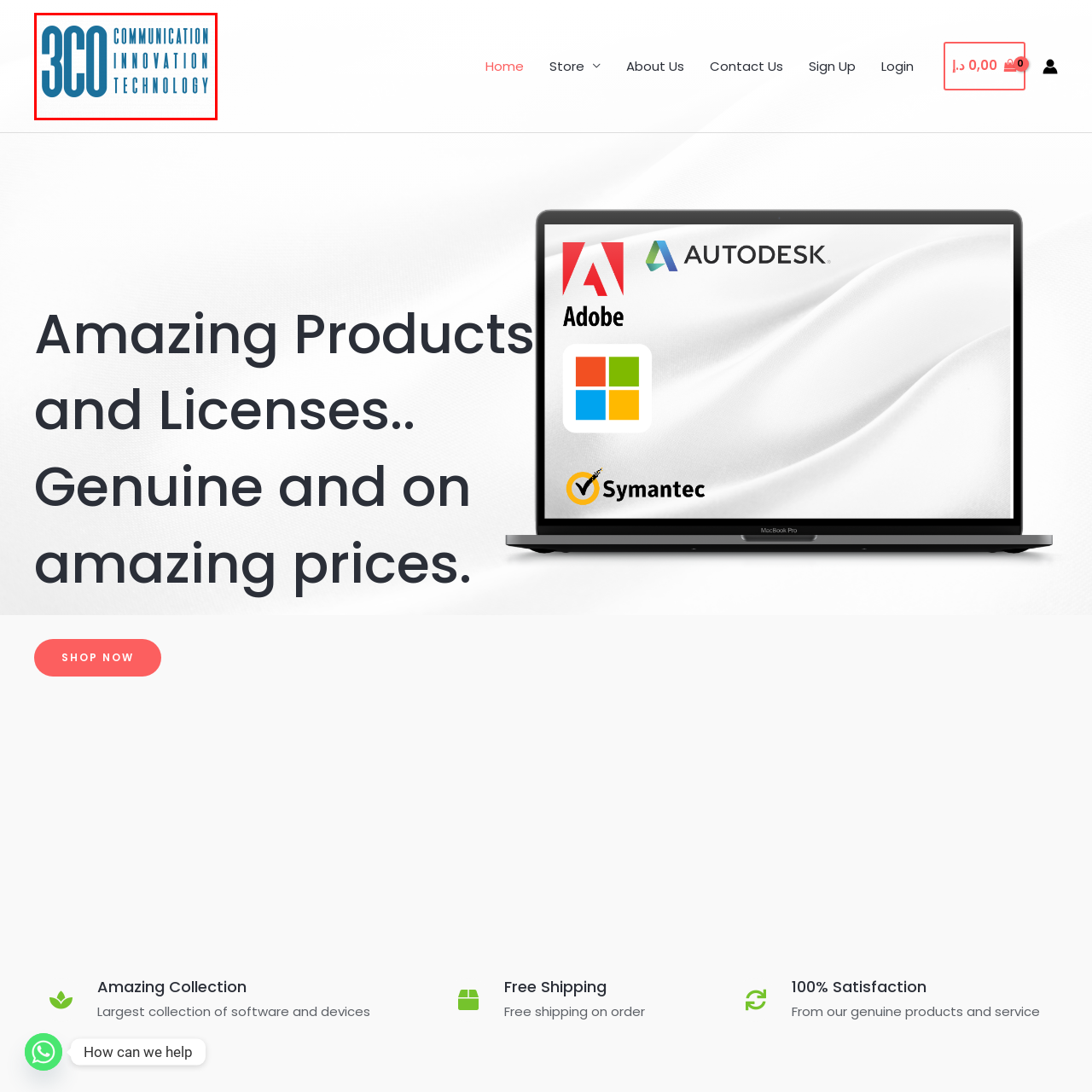Narrate the specific details and elements found within the red-bordered image.

The image features a bold logo prominently displaying "3CO," which stands for Communication, Innovation, and Technology. The text emphasizes the company's focus on modern solutions and cutting-edge advancements in the technology sector. The use of a clean, blue font against a light background highlights the brand's professional and forward-thinking ethos. This visual representation aligns with the overarching theme of the website, which is dedicated to providing top-notch technological products and services that cater to contemporary needs.